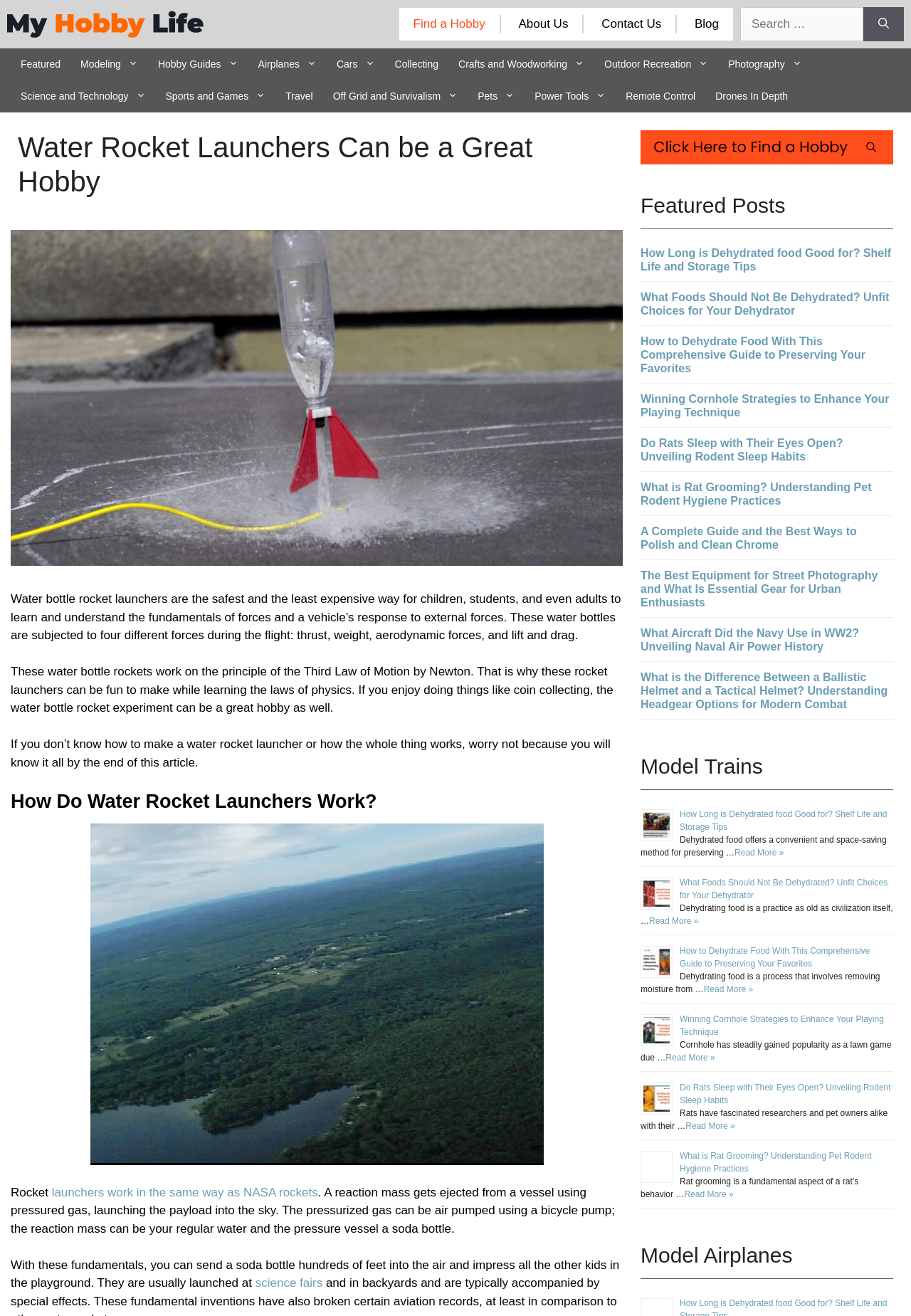Please specify the bounding box coordinates of the clickable region to carry out the following instruction: "Read more about 'Water Rocket Launchers Can be a Great Hobby'". The coordinates should be four float numbers between 0 and 1, in the format [left, top, right, bottom].

[0.02, 0.099, 0.676, 0.151]